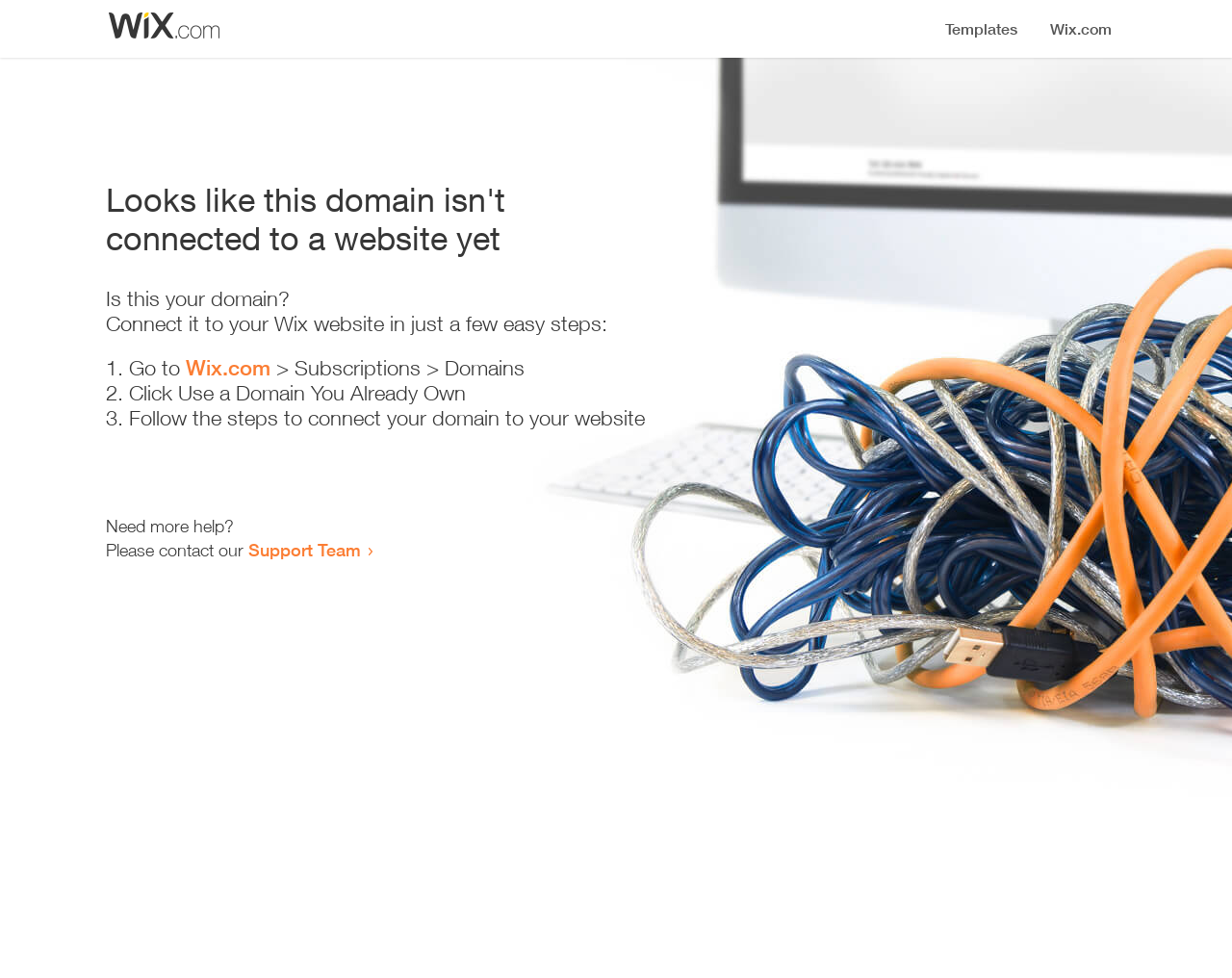Describe the webpage in detail, including text, images, and layout.

The webpage appears to be an error page, indicating that a domain is not connected to a website yet. At the top, there is a small image, likely a logo or icon. Below the image, a prominent heading reads "Looks like this domain isn't connected to a website yet". 

Underneath the heading, there is a series of instructions to connect the domain to a Wix website. The instructions are divided into three steps, each marked with a numbered list marker (1., 2., and 3.). The first step involves going to Wix.com, specifically the Subscriptions > Domains section. The second step is to click "Use a Domain You Already Own", and the third step is to follow the instructions to connect the domain to the website. 

At the bottom of the page, there is a message offering additional help, stating "Need more help?" and providing a link to contact the Support Team.